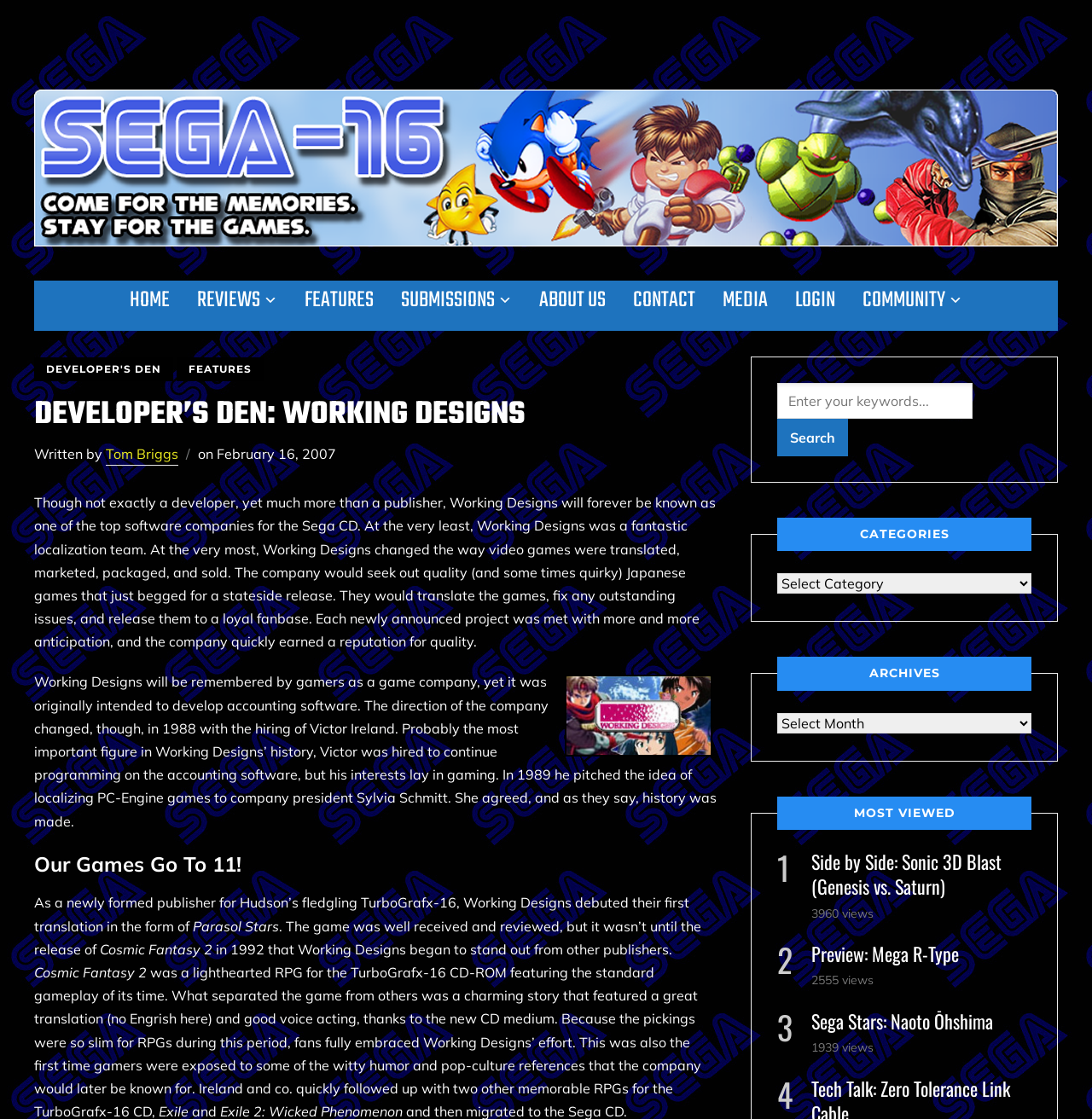Please identify the bounding box coordinates of the element on the webpage that should be clicked to follow this instruction: "Search for keywords". The bounding box coordinates should be given as four float numbers between 0 and 1, formatted as [left, top, right, bottom].

[0.712, 0.342, 0.891, 0.374]